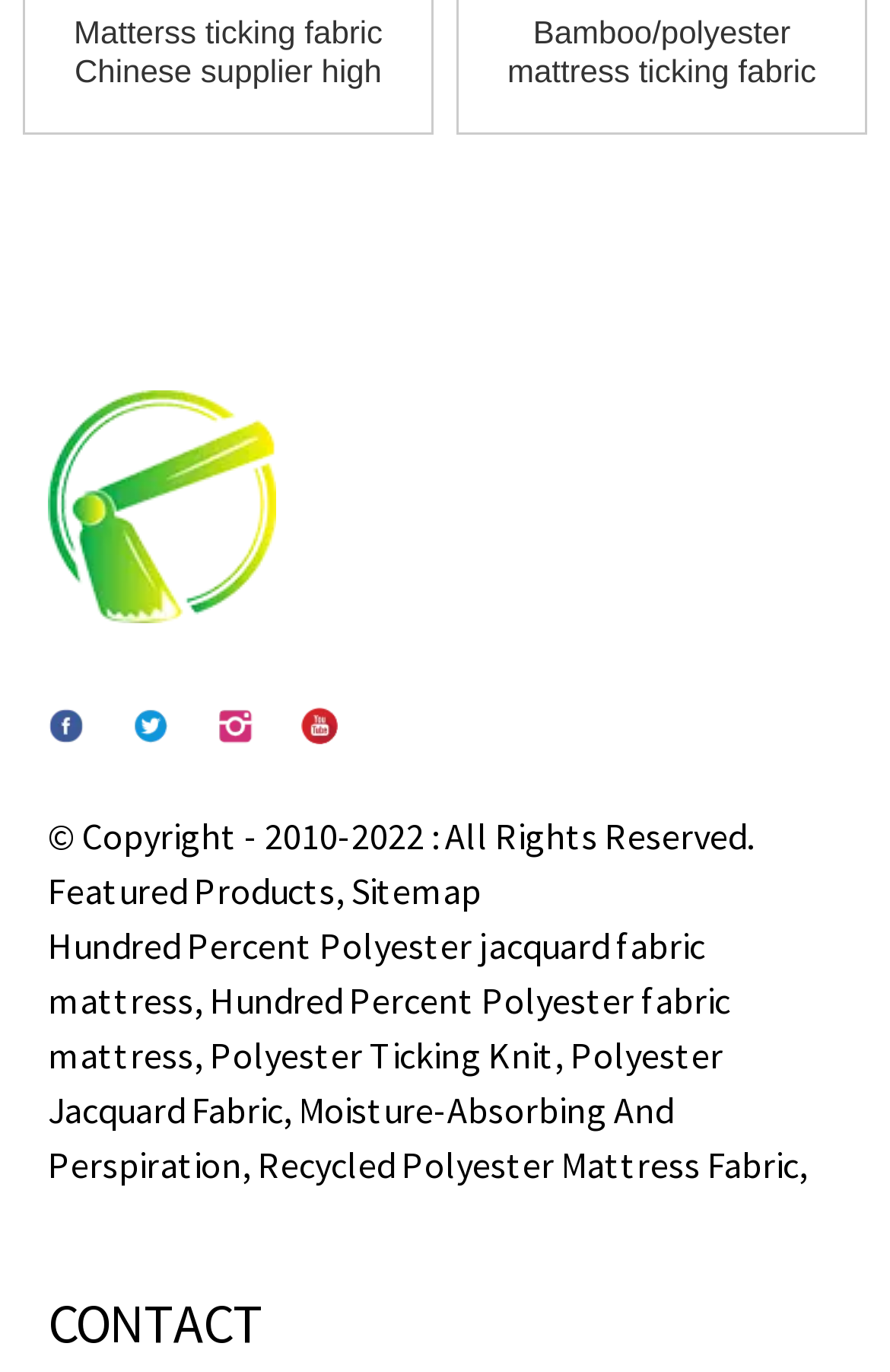Please determine the bounding box coordinates for the element that should be clicked to follow these instructions: "Click the link to Matterss ticking fabric Chinese supplier".

[0.062, 0.01, 0.451, 0.066]